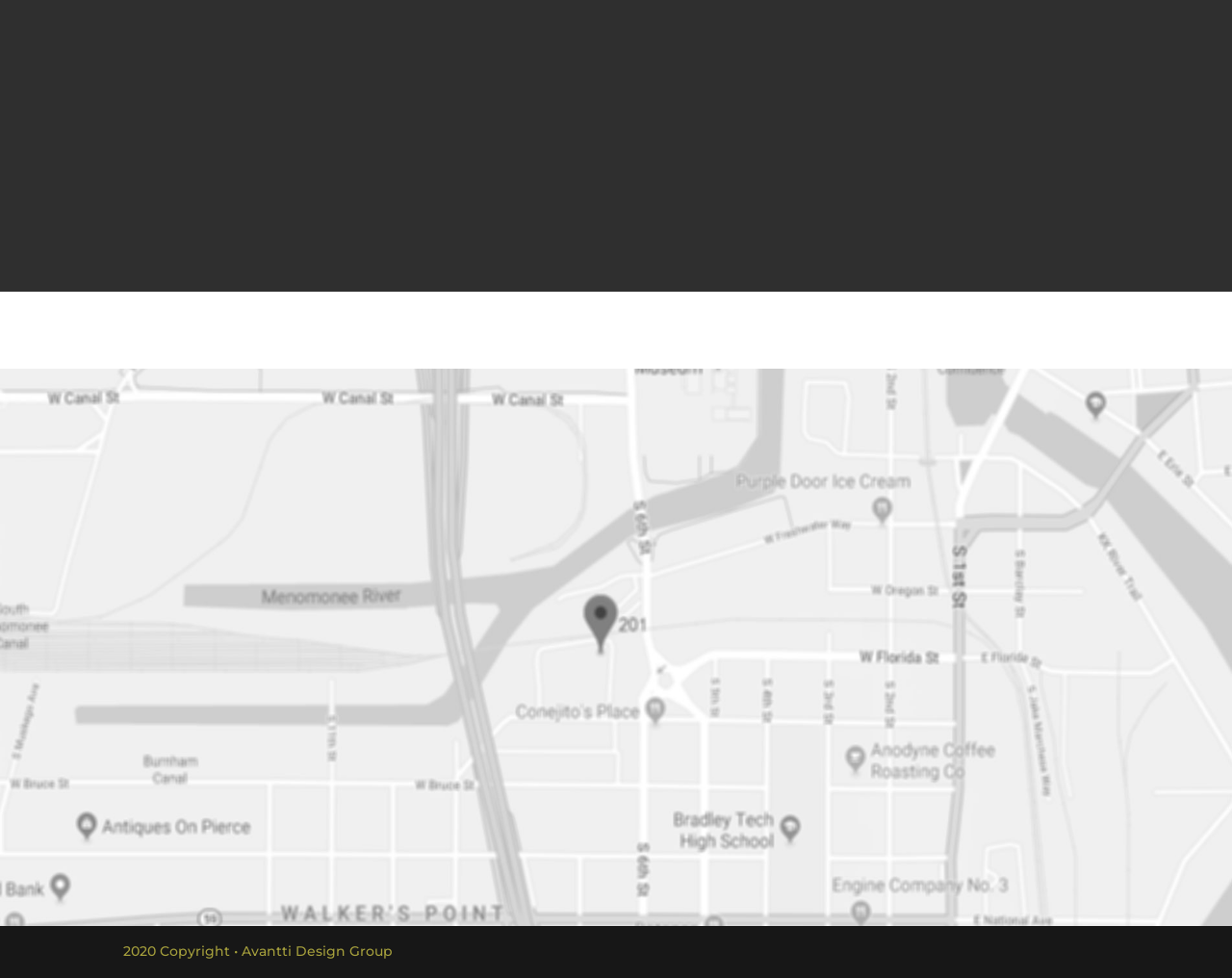Provide your answer to the question using just one word or phrase: What is the purpose of the button at the bottom of the page?

SUBMIT